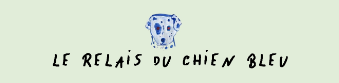Reply to the question below using a single word or brief phrase:
What is the theme likely inspired by?

Dogs